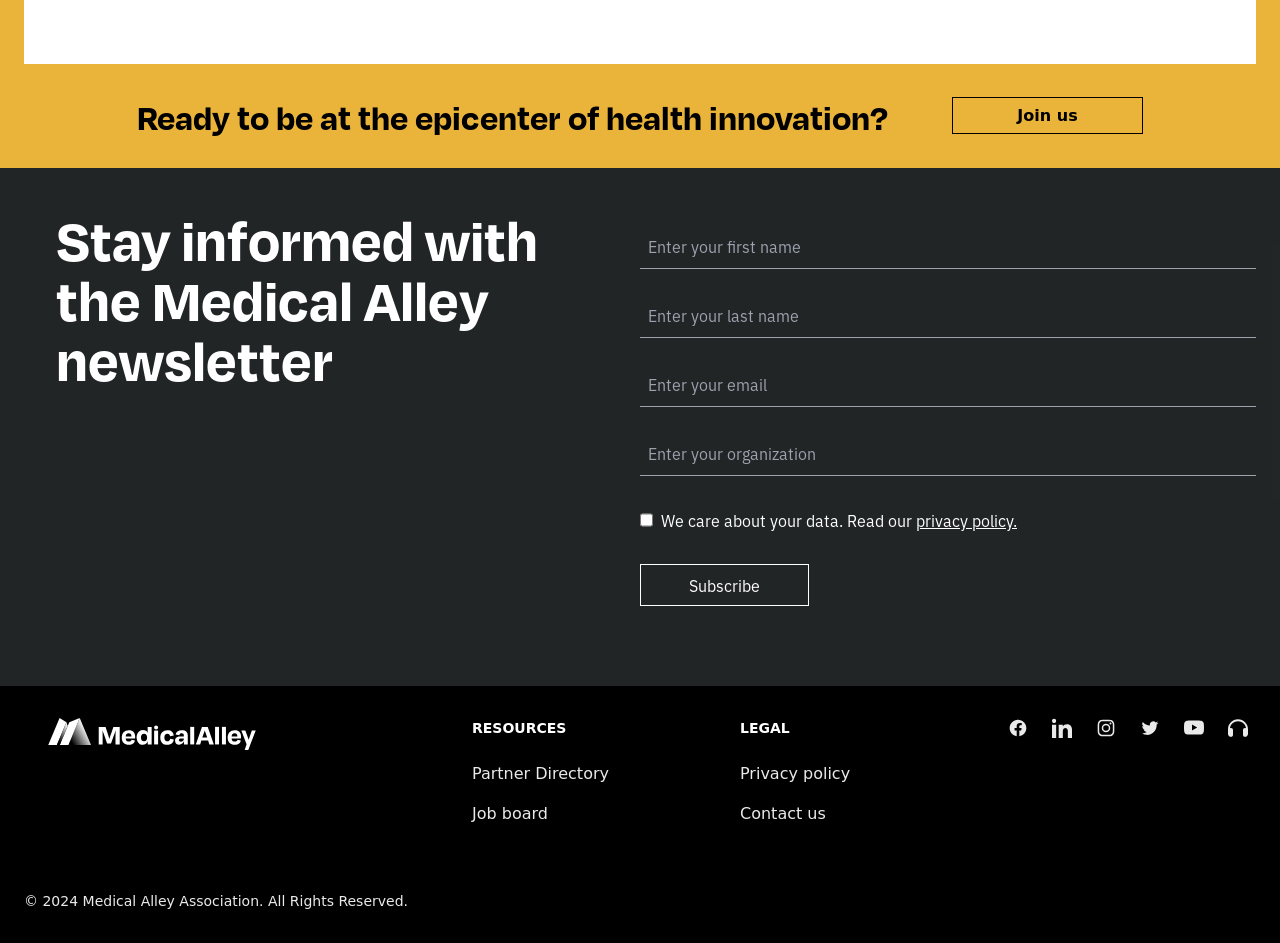Identify the bounding box of the HTML element described here: "YouTube channel". Provide the coordinates as four float numbers between 0 and 1: [left, top, right, bottom].

[0.925, 0.761, 0.941, 0.876]